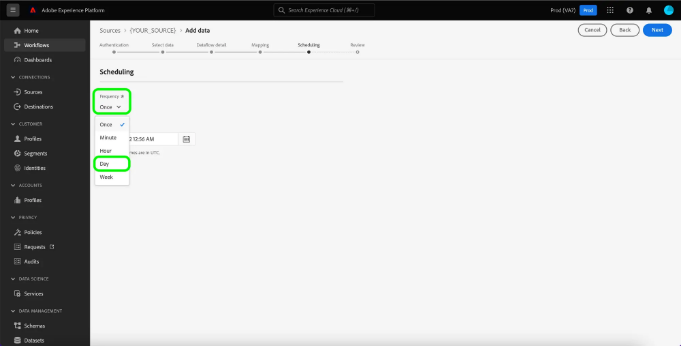Explain in detail what you see in the image.

The image displayed illustrates the scheduling interface of the Adobe Experience Platform, specifically under the "Add Data" section for a chosen data source. The panel is titled "Scheduling" and prominently features options for setting the frequency of data ingestion. 

Highlighted selections include "Once" and "Day," indicating available choices for how often the data should be ingested. Additionally, there is a dropdown menu shown for the "Frequency" option, which suggests users can choose from multiple frequencies, such as "Minute," "Hour," "Day," and "Week." The interface is cleanly designed, with a minimal palette that focuses user attention on the scheduling features, facilitating a user-friendly experience for configuring data ingestion schedules efficiently.